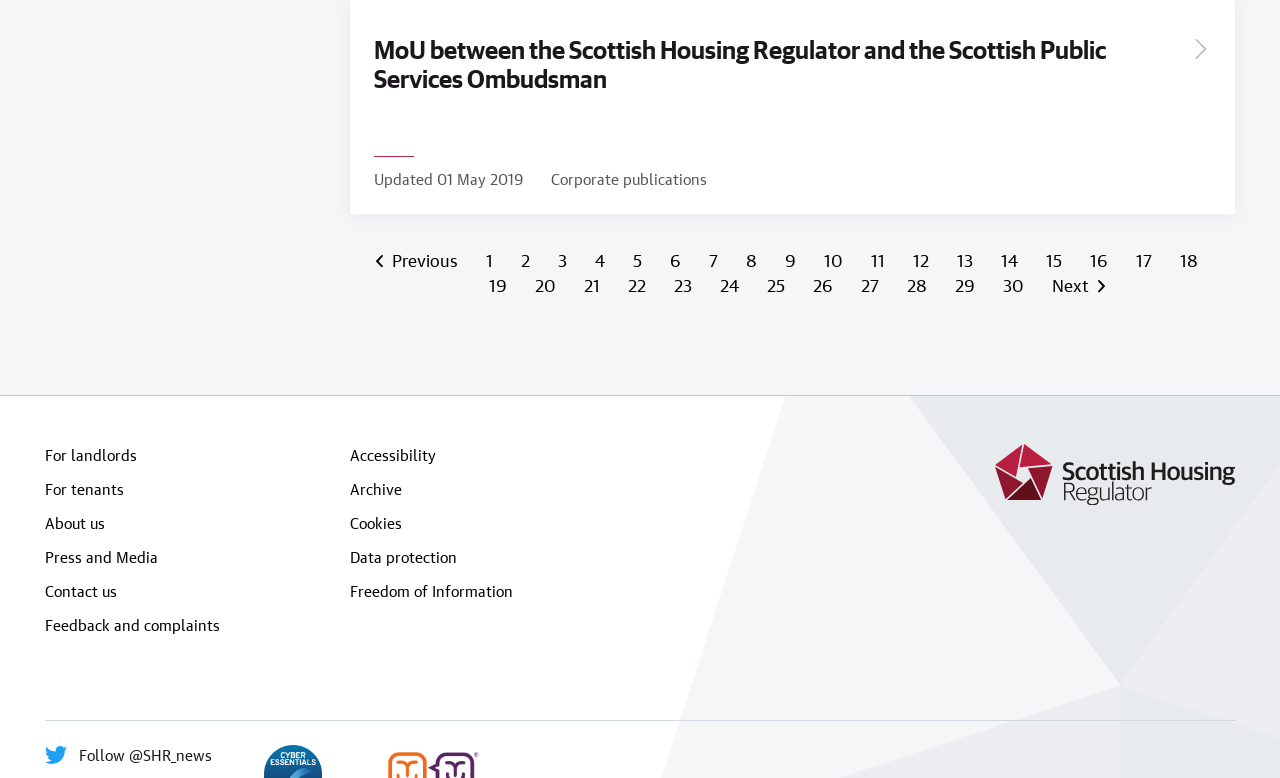Bounding box coordinates must be specified in the format (top-left x, top-left y, bottom-right x, bottom-right y). All values should be floating point numbers between 0 and 1. What are the bounding box coordinates of the UI element described as: Feedback and complaints

[0.035, 0.789, 0.25, 0.817]